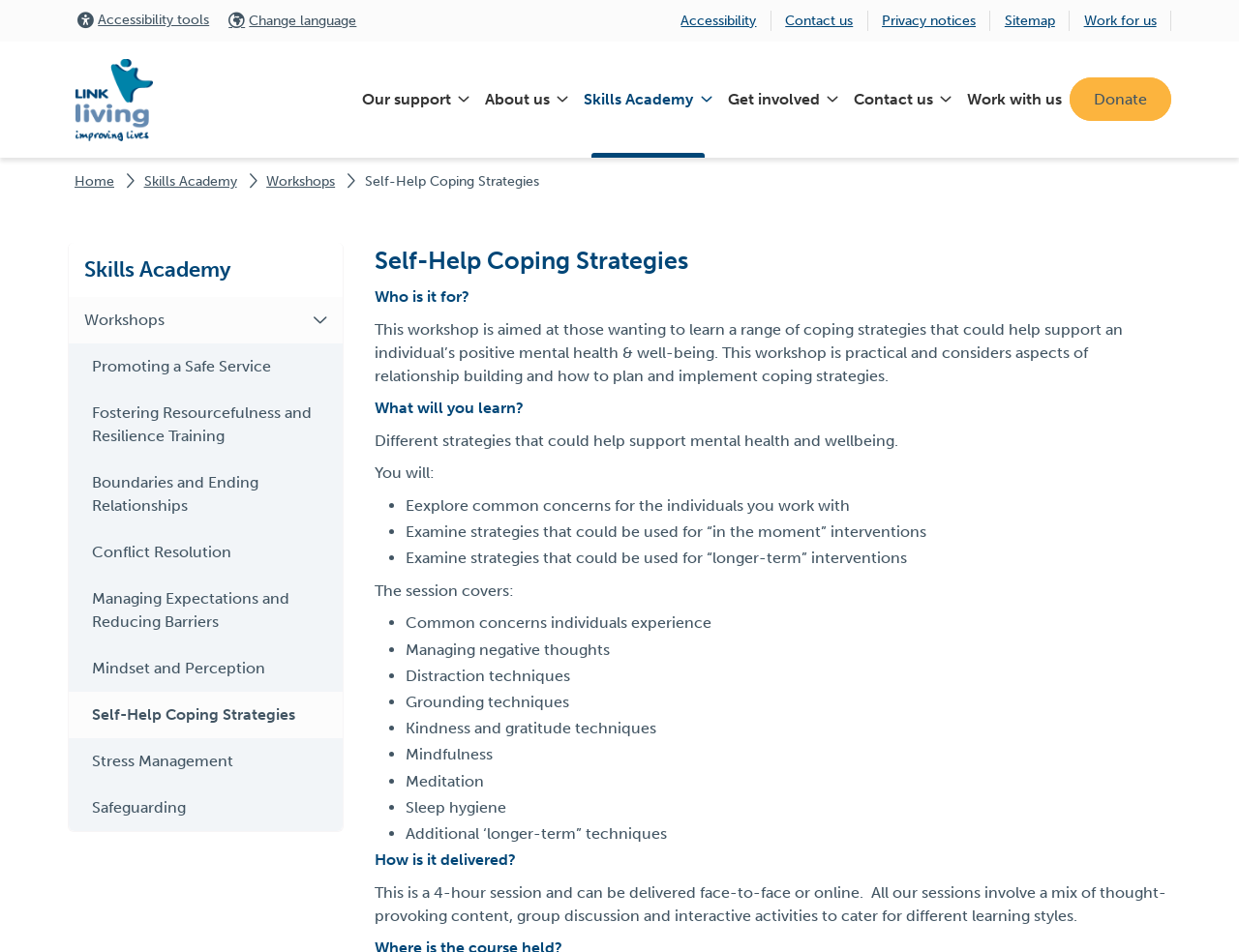Answer this question using a single word or a brief phrase:
How are the workshops delivered?

Face-to-face or online